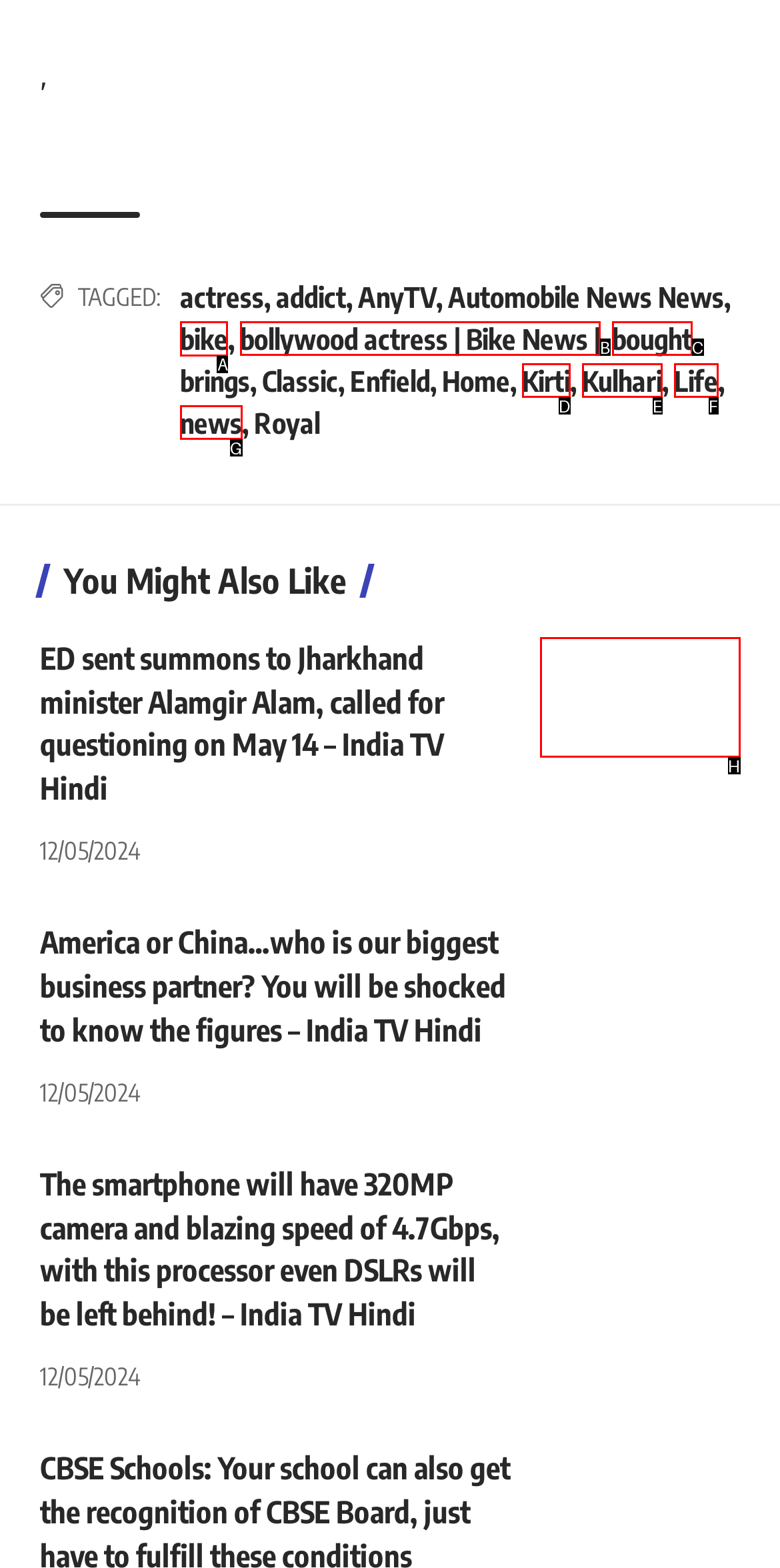For the task: Read news about bike, identify the HTML element to click.
Provide the letter corresponding to the right choice from the given options.

A